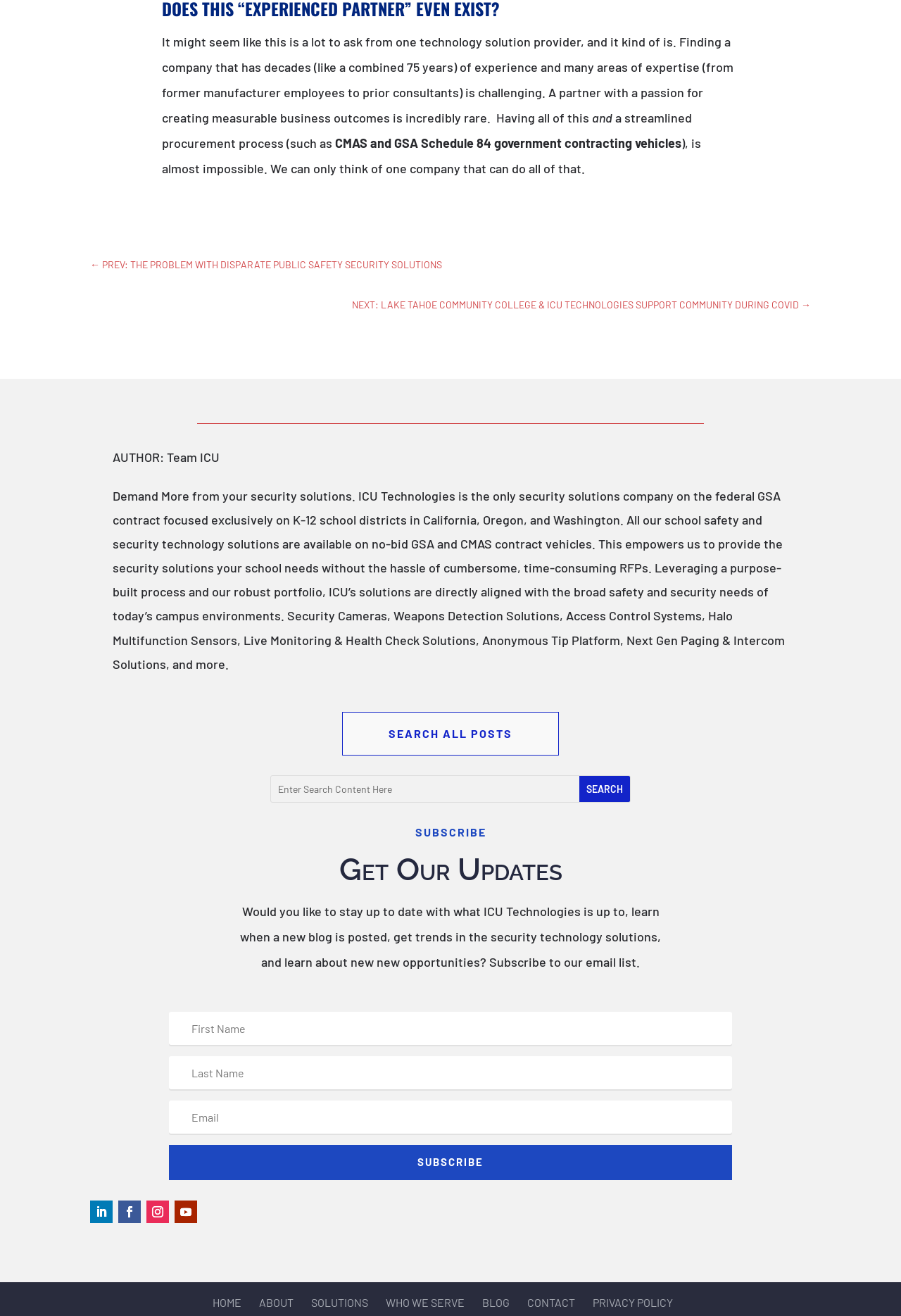Identify the bounding box for the UI element that is described as follows: "Follow".

[0.1, 0.912, 0.125, 0.929]